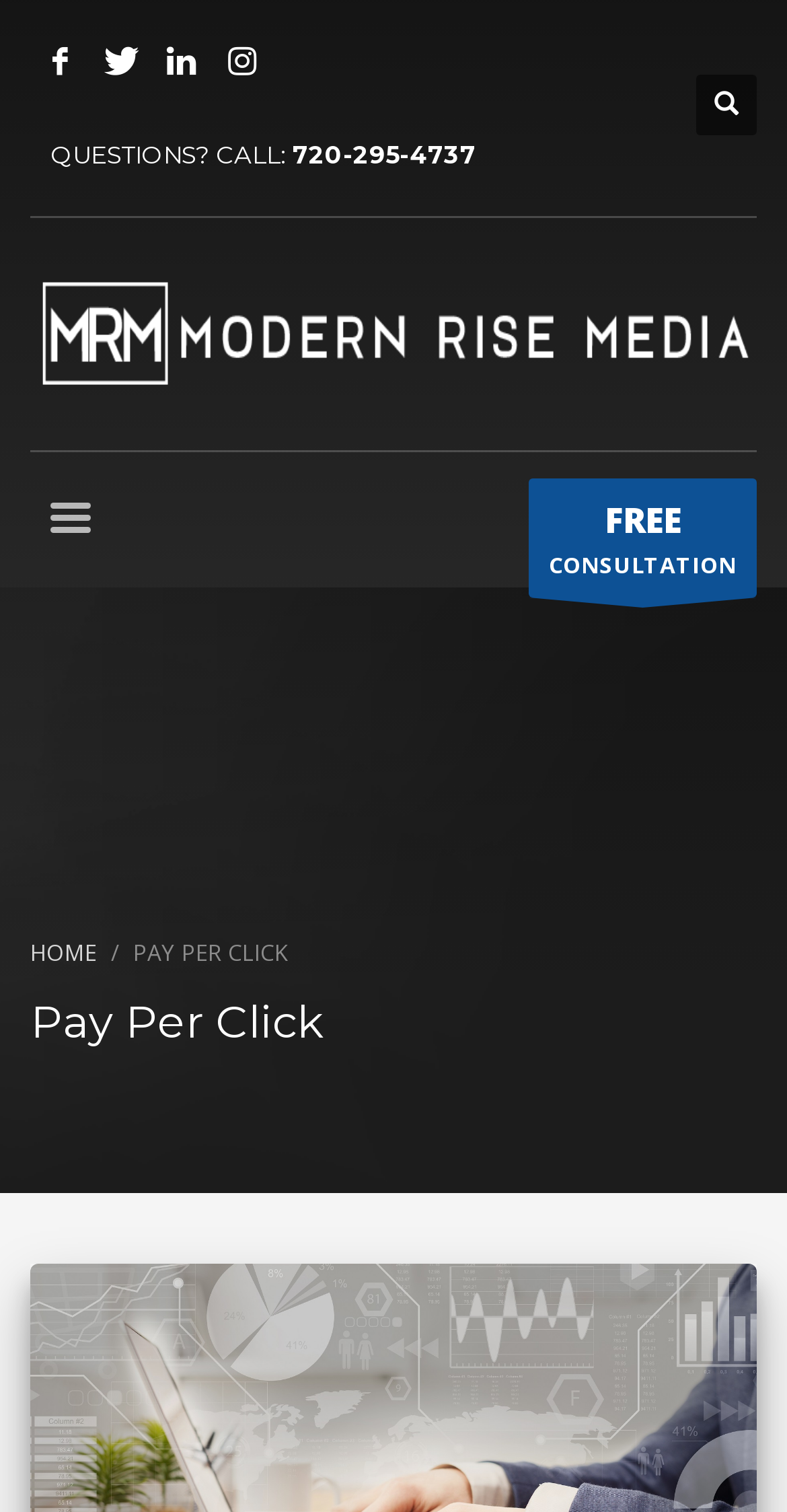Pinpoint the bounding box coordinates of the element you need to click to execute the following instruction: "Learn about pay per click". The bounding box should be represented by four float numbers between 0 and 1, in the format [left, top, right, bottom].

[0.038, 0.658, 0.962, 0.696]